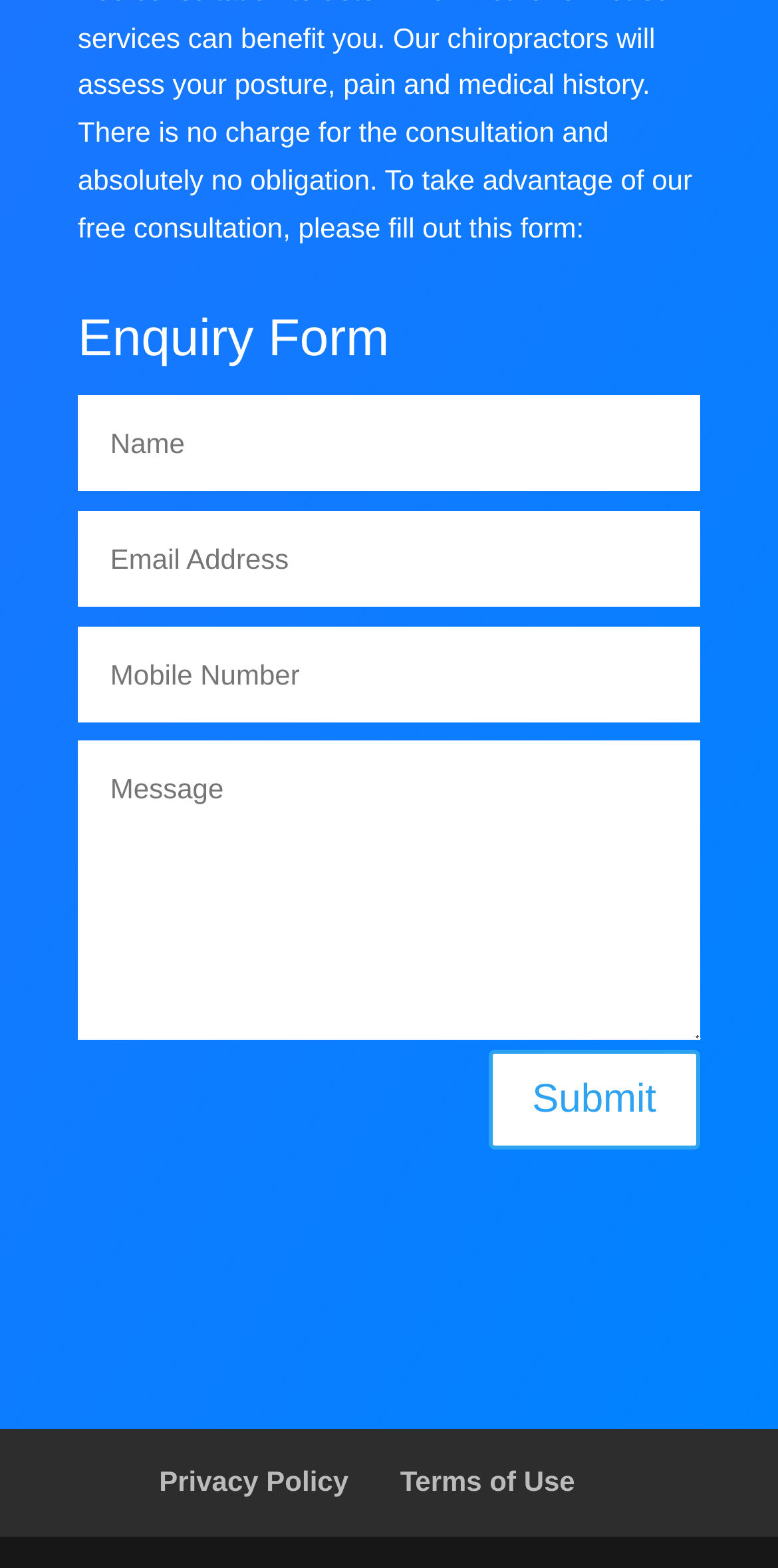Answer briefly with one word or phrase:
How many links are there at the bottom of the page?

2